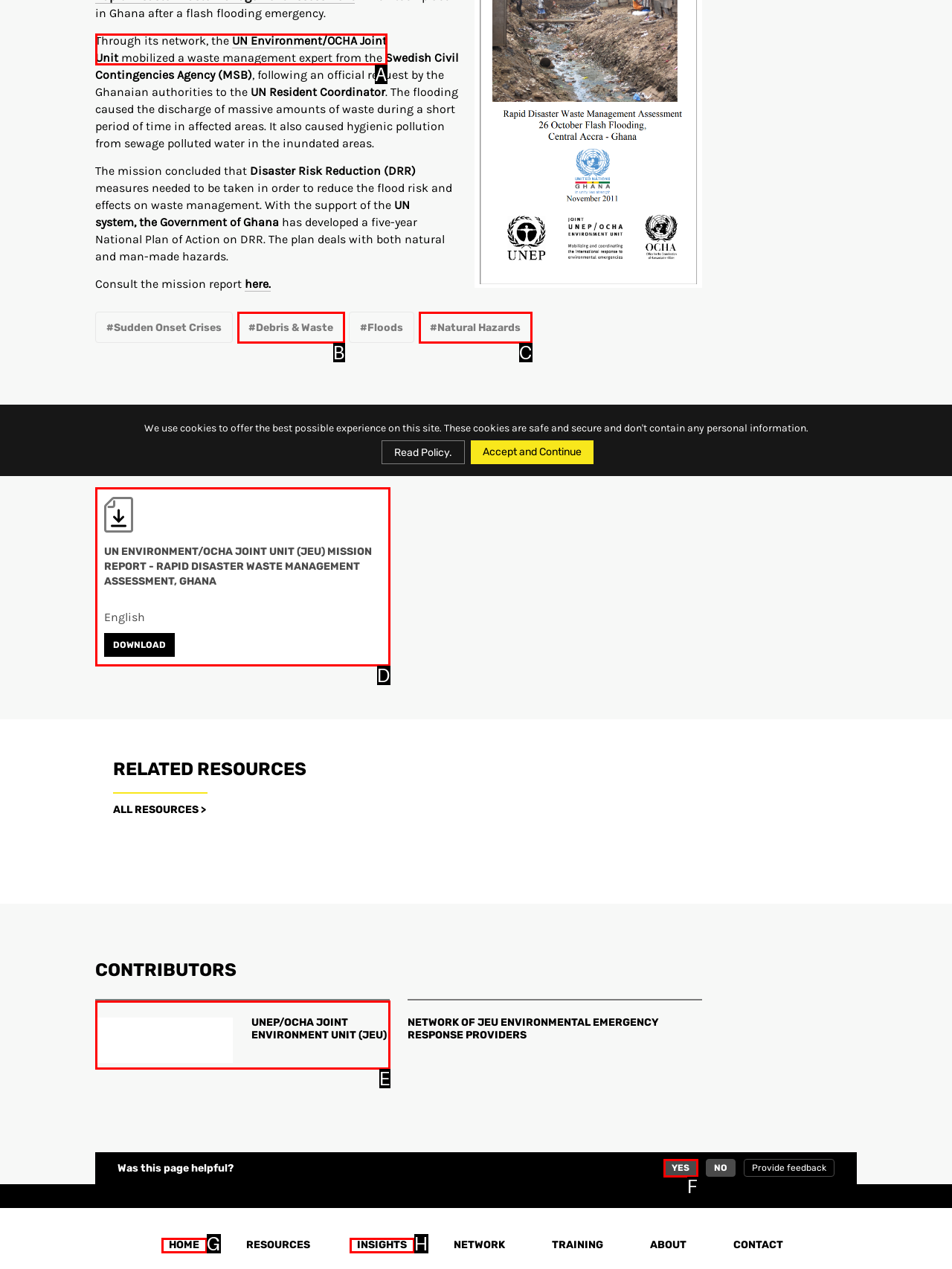Identify the HTML element that corresponds to the following description: UN Environment/OCHA Joint Unit. Provide the letter of the correct option from the presented choices.

A